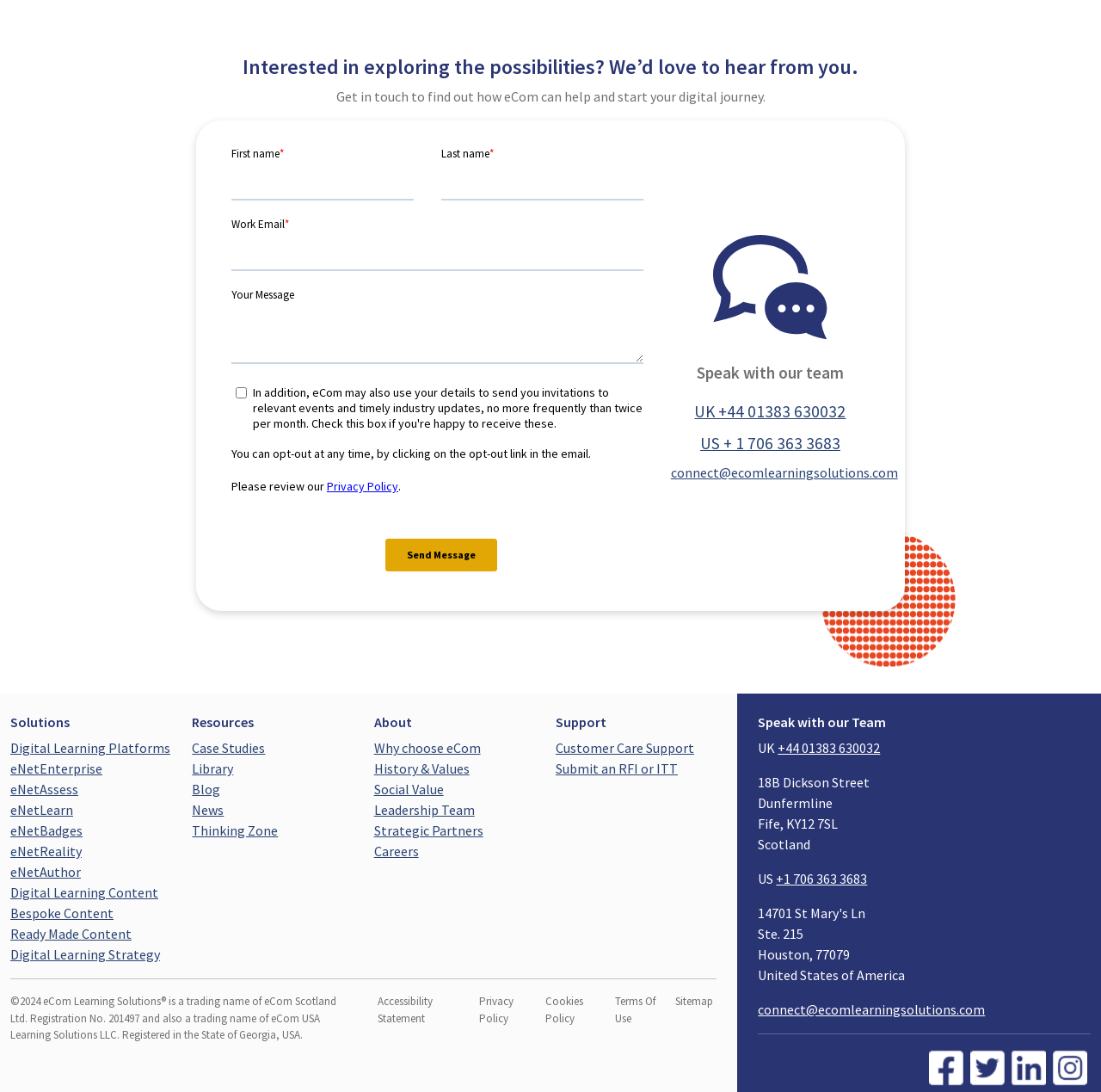What is the phone number for the UK office?
Using the screenshot, give a one-word or short phrase answer.

+44 01383 630032